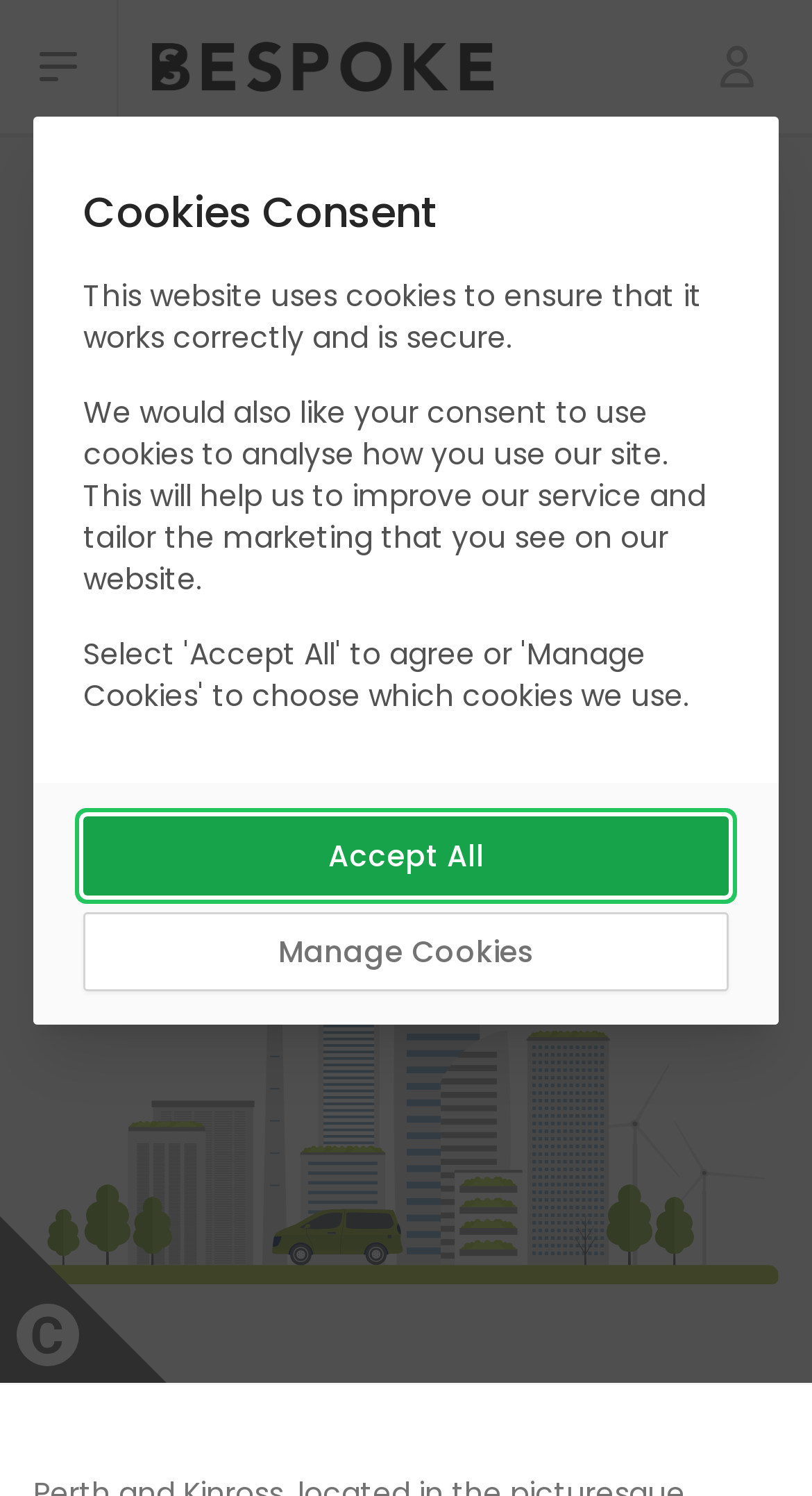What region is the software development company located in?
Please answer the question with as much detail and depth as you can.

I found the region by looking at the heading 'SOFTWARE DEVELOPMENT PERTH AND KINROSS' at the top of the page, which indicates that the company is located in Perth And Kinross.